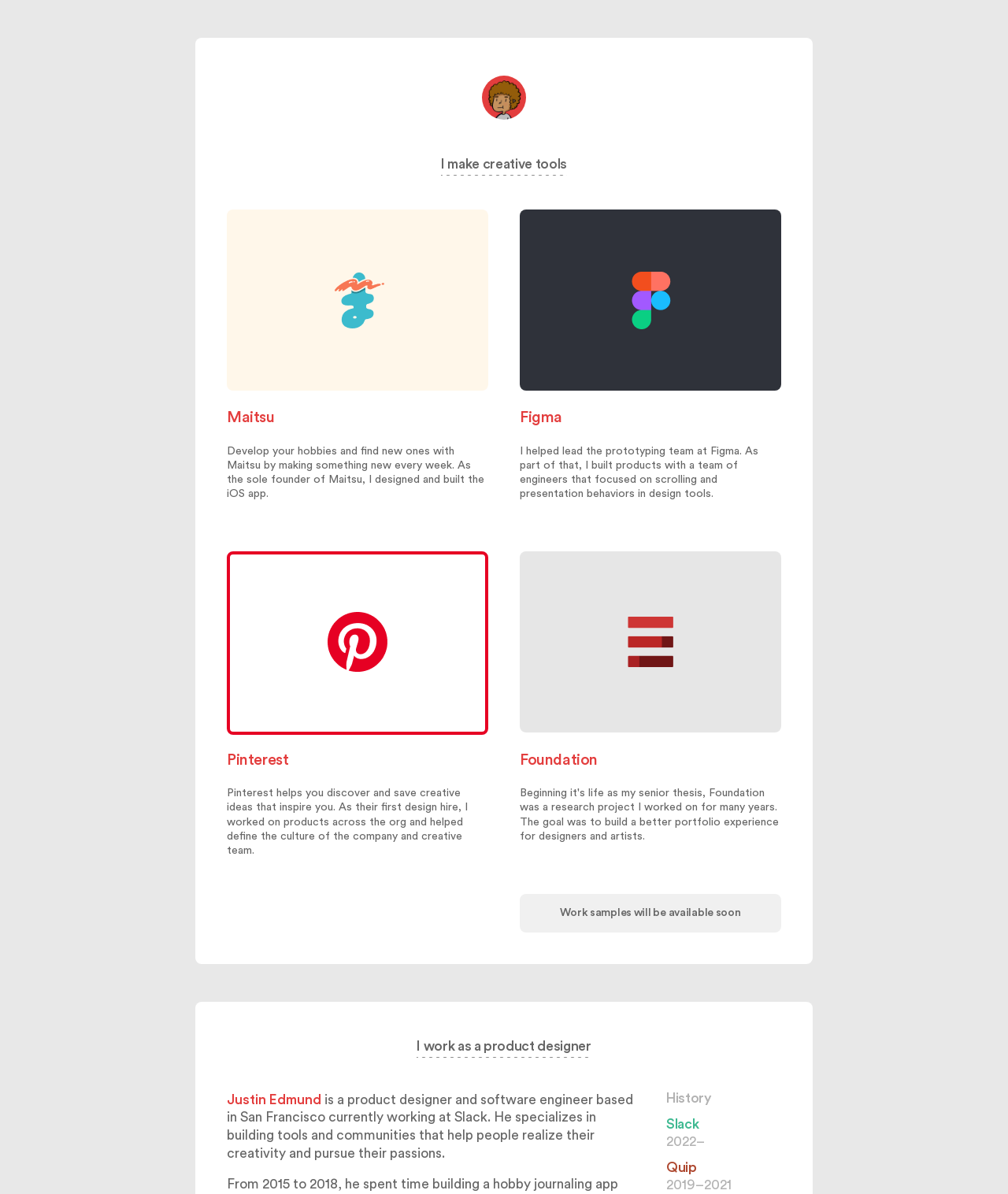Find the bounding box coordinates of the clickable area that will achieve the following instruction: "Read about Justin Edmund's work".

[0.225, 0.915, 0.628, 0.971]